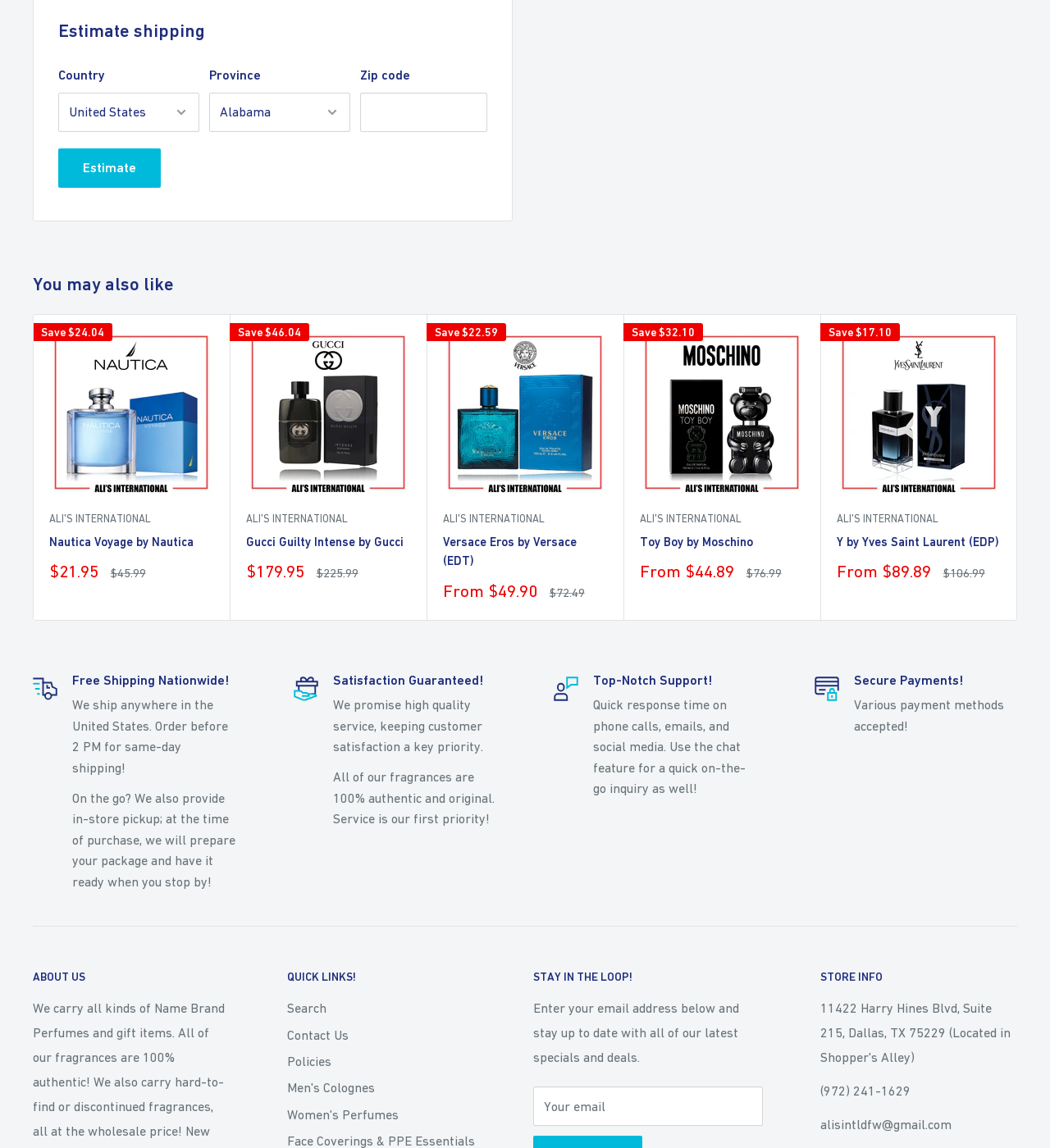What is the purpose of the 'Estimate' button?
Please provide a single word or phrase as your answer based on the image.

Estimate shipping